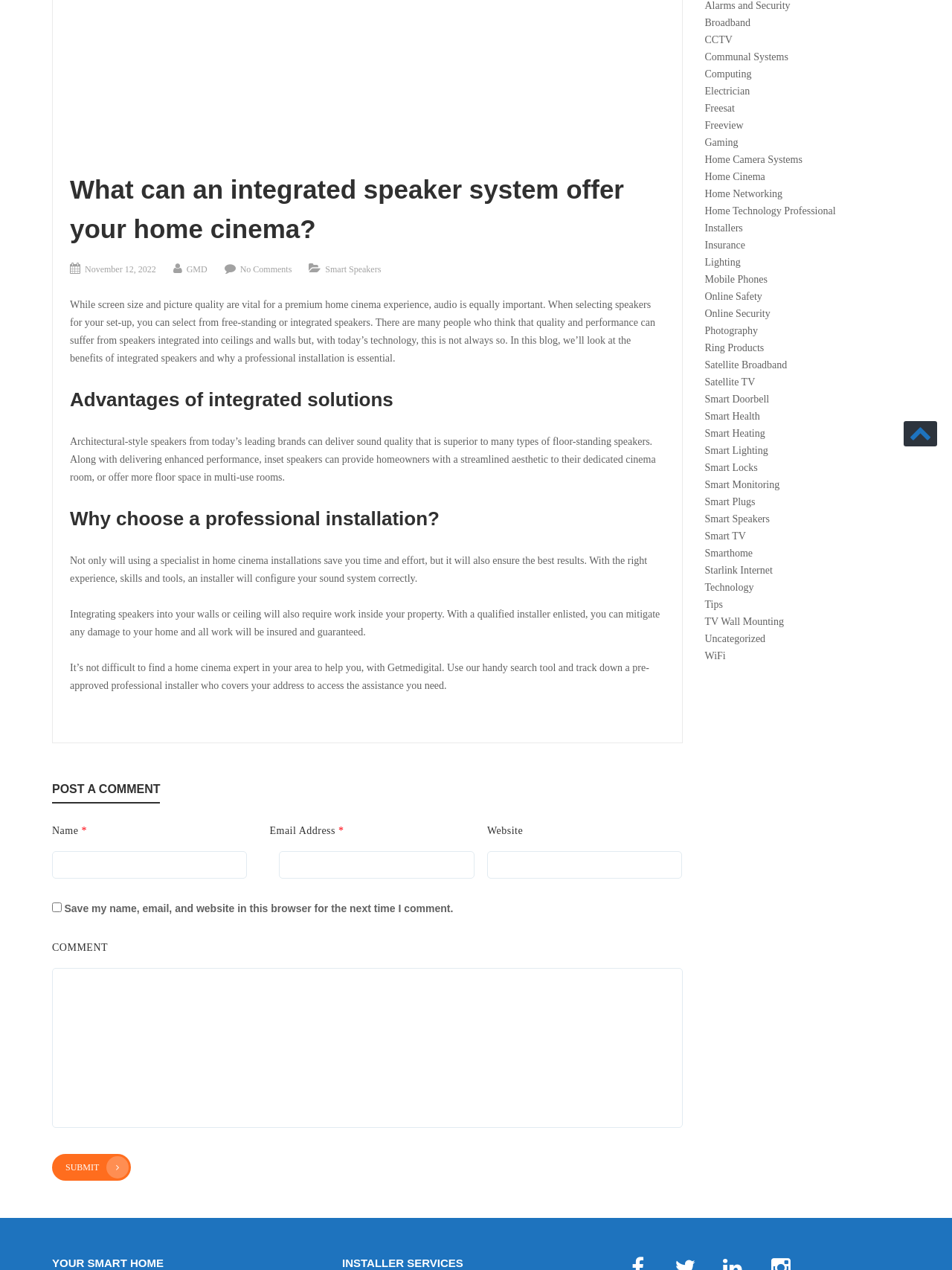Using the description: "Statistics and Incidences", identify the bounding box of the corresponding UI element in the screenshot.

None